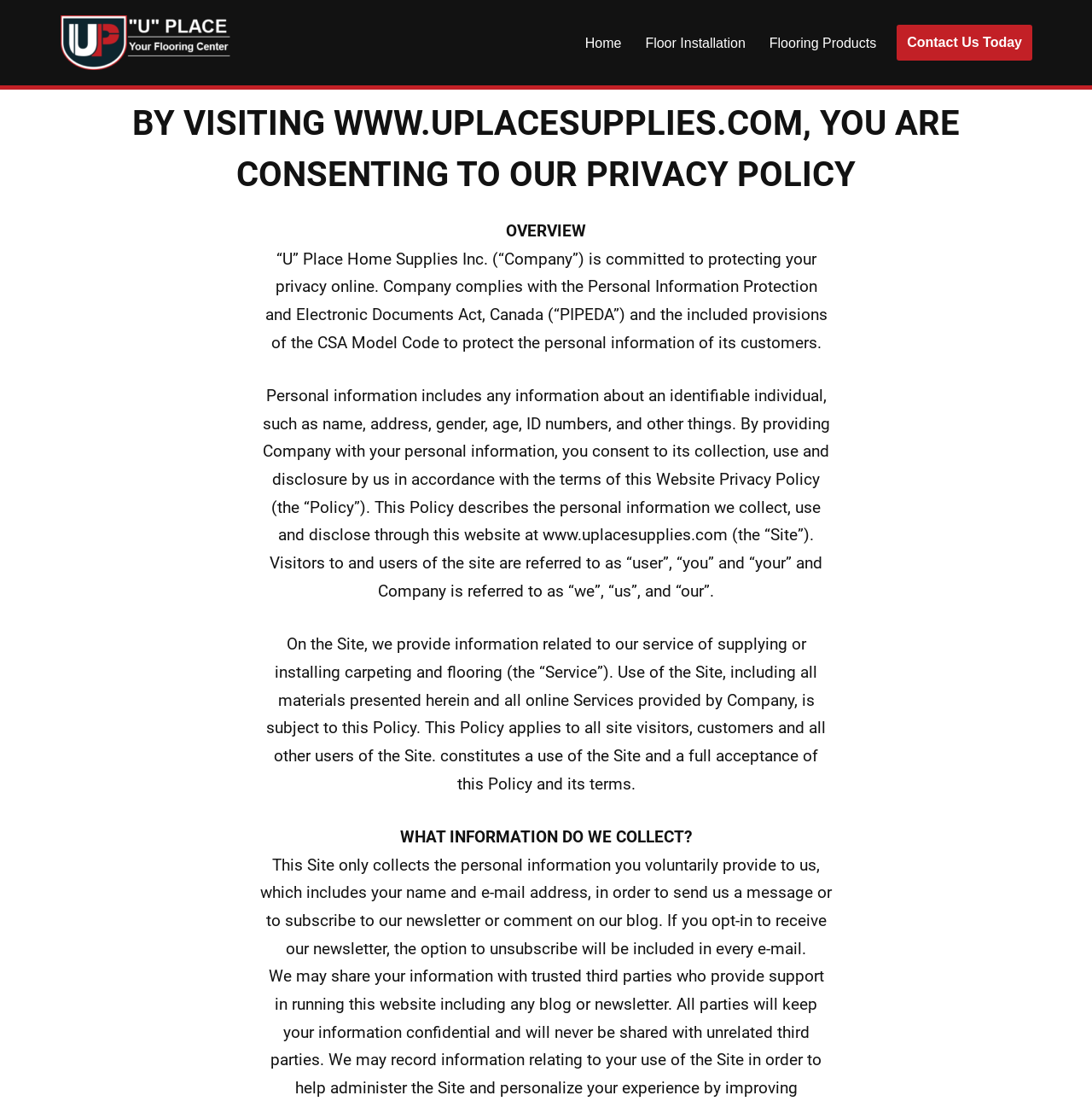What is the purpose of recording user activity on the website?
Look at the image and respond with a one-word or short-phrase answer.

To personalize user experience